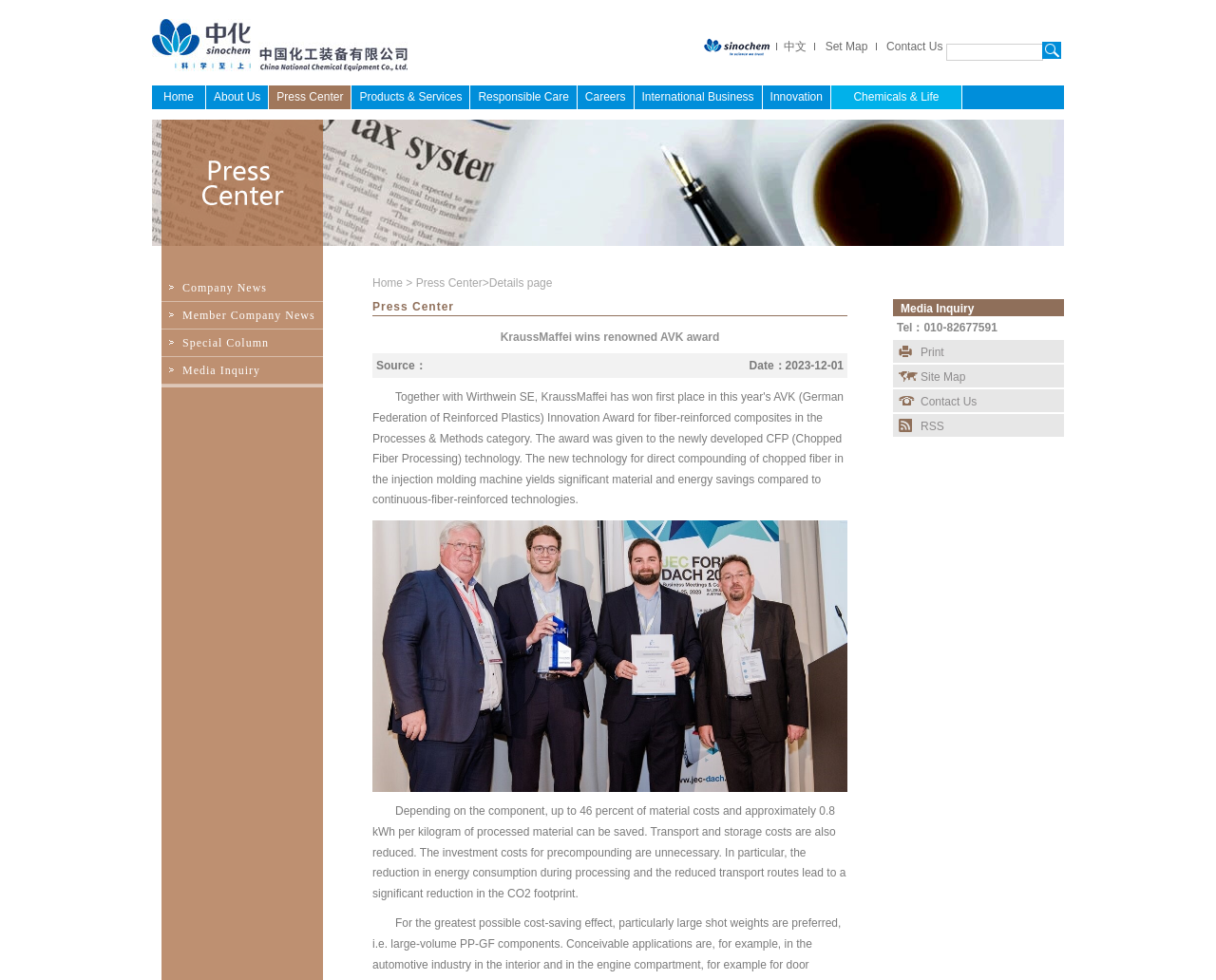Answer the question using only one word or a concise phrase: What is the topic of the news article?

KraussMaffei wins AVK award